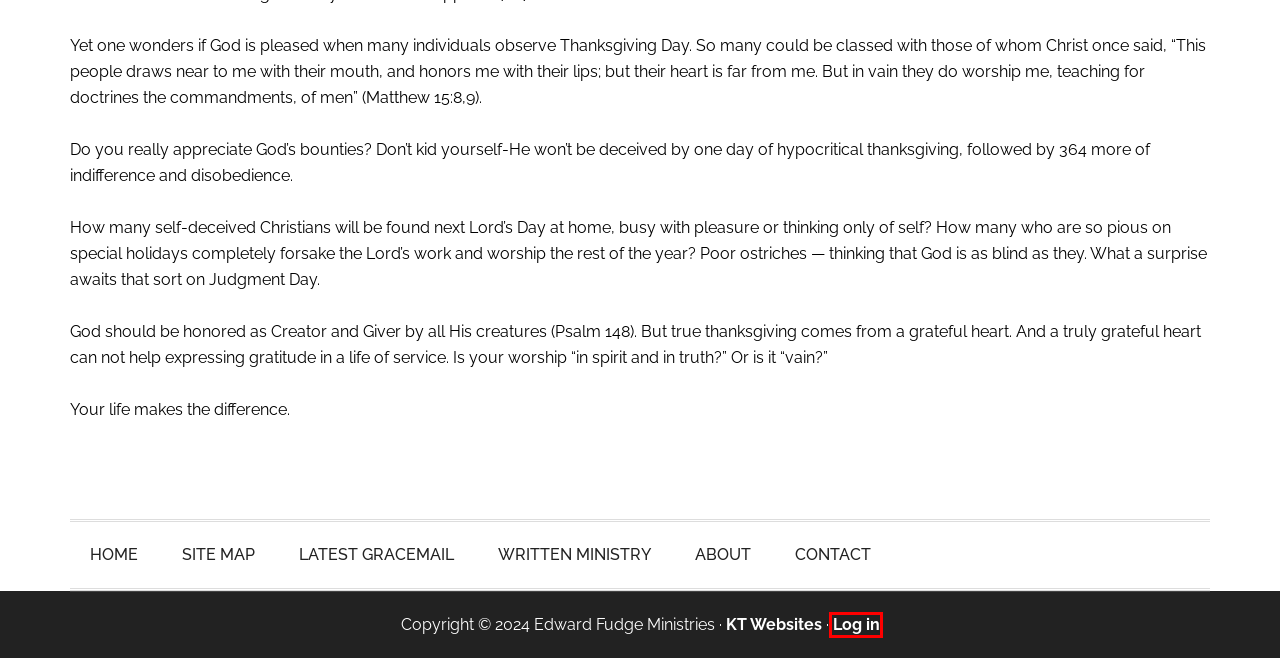Given a webpage screenshot with a red bounding box around a particular element, identify the best description of the new webpage that will appear after clicking on the element inside the red bounding box. Here are the candidates:
A. Site Map - Edward Fudge Ministries
B. Videos - Edward Fudge Ministries
C. Christianity Without Ulcers - Edward Fudge Ministries
D. Contact - Edward Fudge Ministries
E. Photo Albums - Edward Fudge Ministries
F. gracEmail ministry - Edward Fudge Ministries
G. GracEmail Category Index - Edward Fudge Ministries
H. Log In ‹ Edward Fudge Ministries — WordPress

H